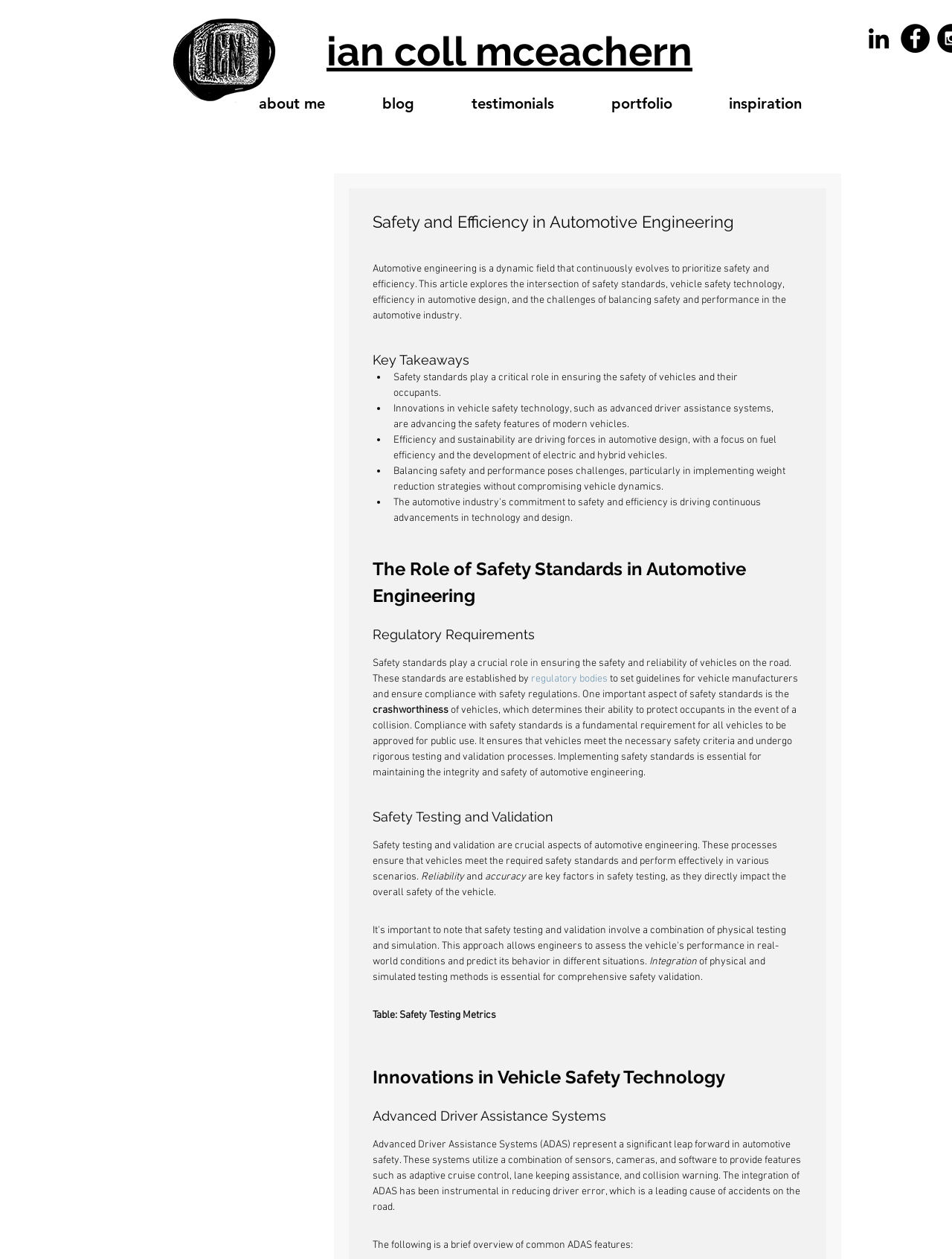Using the given element description, provide the bounding box coordinates (top-left x, top-left y, bottom-right x, bottom-right y) for the corresponding UI element in the screenshot: Trips to the Well

None